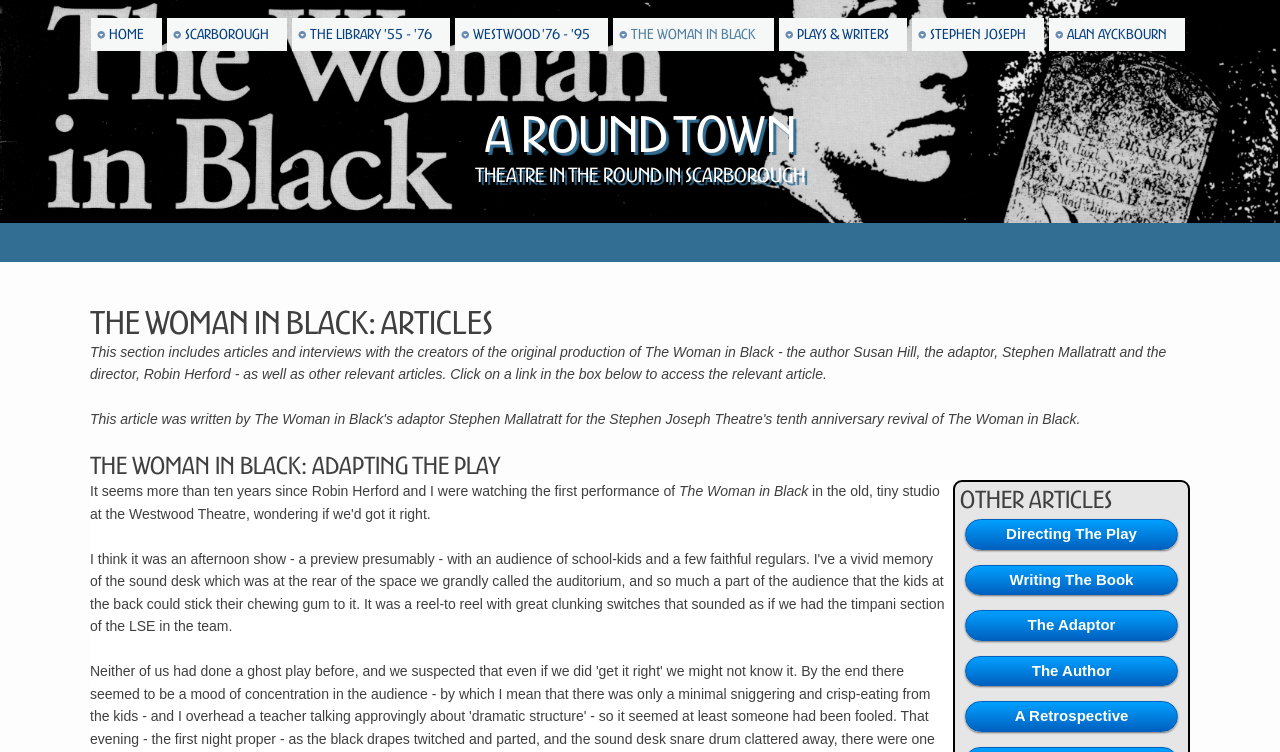Identify the bounding box for the UI element described as: "Home". The coordinates should be four float numbers between 0 and 1, i.e., [left, top, right, bottom].

[0.071, 0.024, 0.126, 0.068]